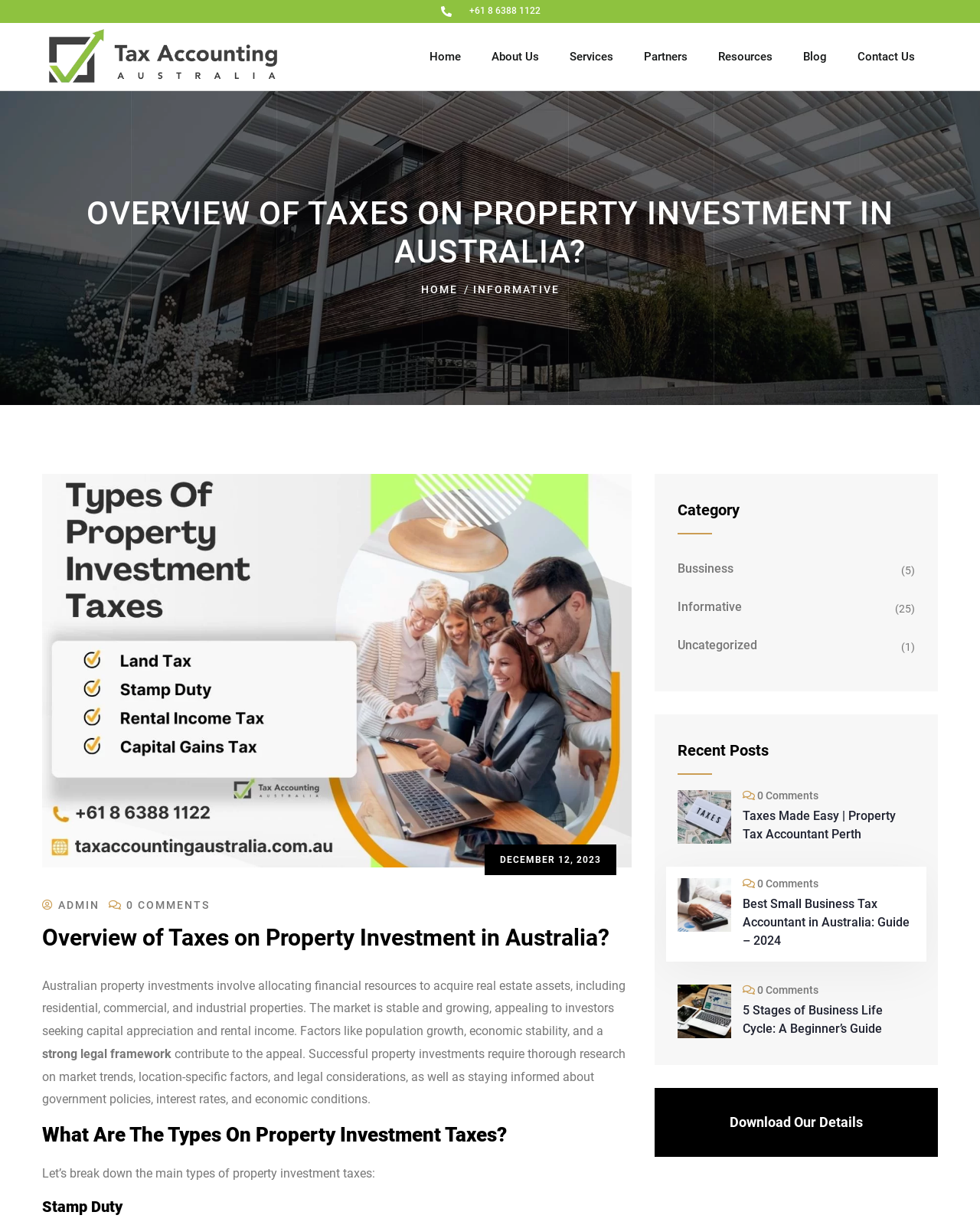Extract the top-level heading from the webpage and provide its text.

Overview of Taxes on Property Investment in Australia?